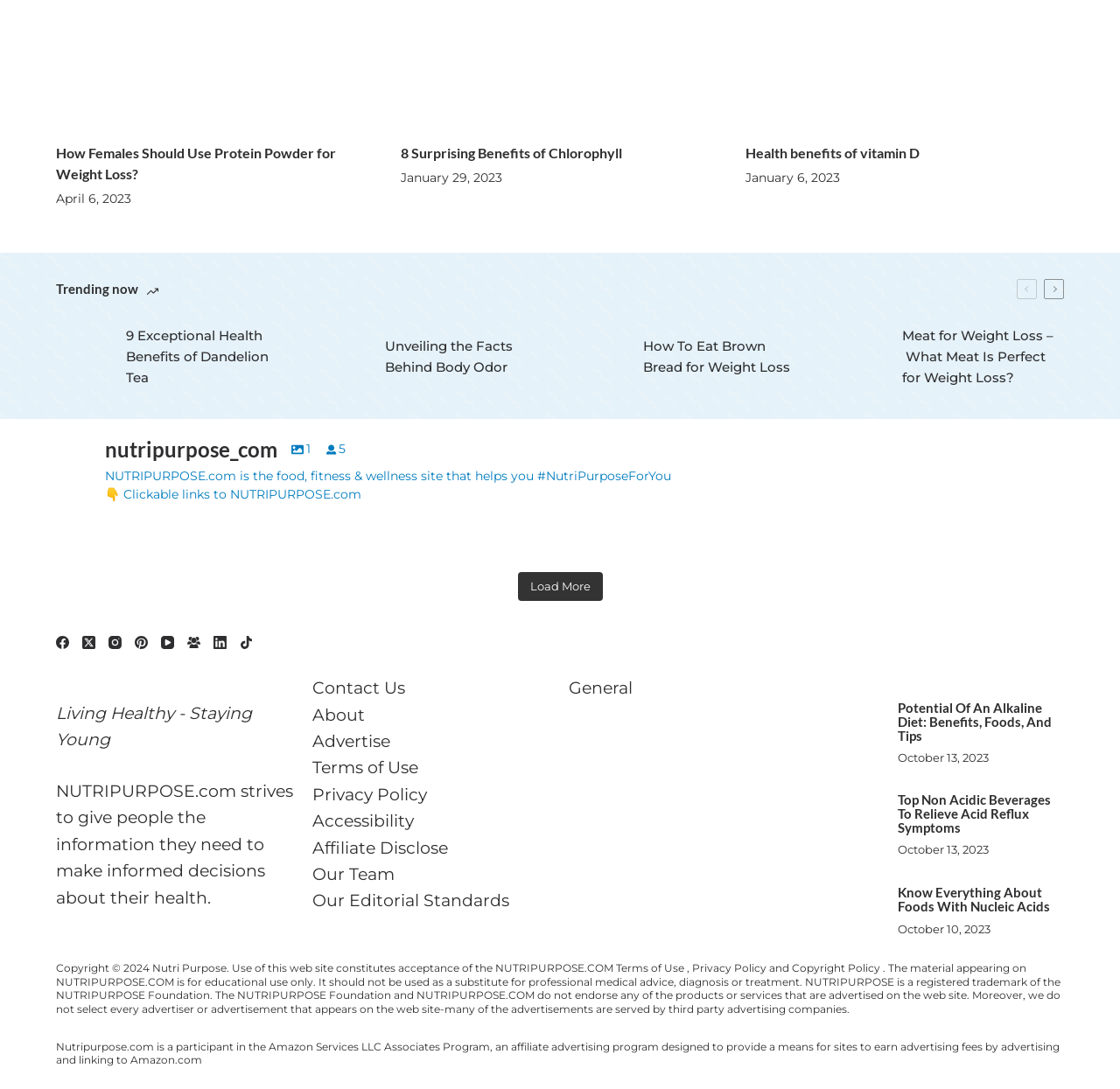Locate the UI element described as follows: "Terms of Use". Return the bounding box coordinates as four float numbers between 0 and 1 in the order [left, top, right, bottom].

[0.279, 0.696, 0.373, 0.714]